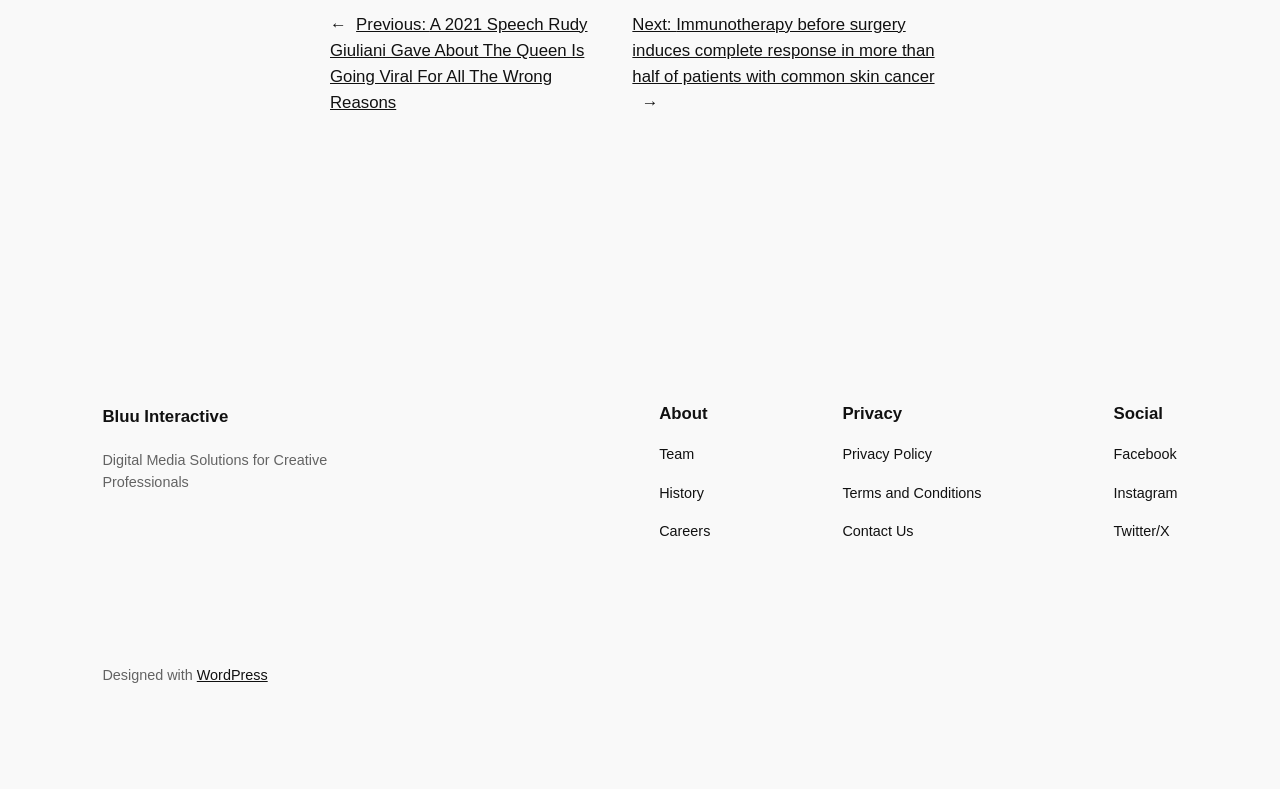Given the element description WordPress, predict the bounding box coordinates for the UI element in the webpage screenshot. The format should be (top-left x, top-left y, bottom-right x, bottom-right y), and the values should be between 0 and 1.

[0.154, 0.845, 0.209, 0.865]